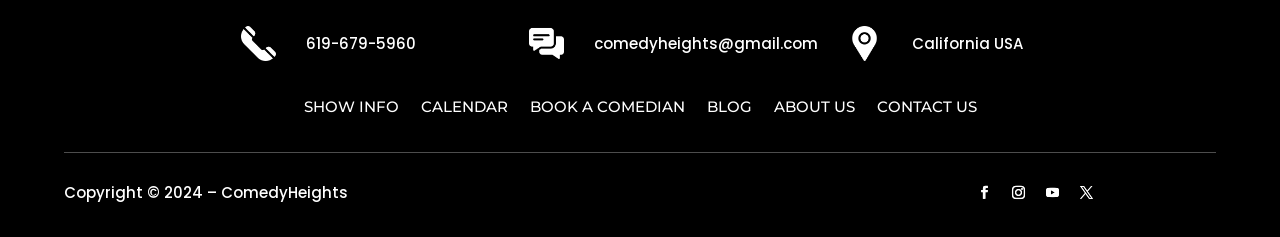What is the copyright year?
Look at the image and respond to the question as thoroughly as possible.

The copyright year can be found at the bottom of the page, in a static text element with the text 'Copyright © 2024 – ComedyHeights'.